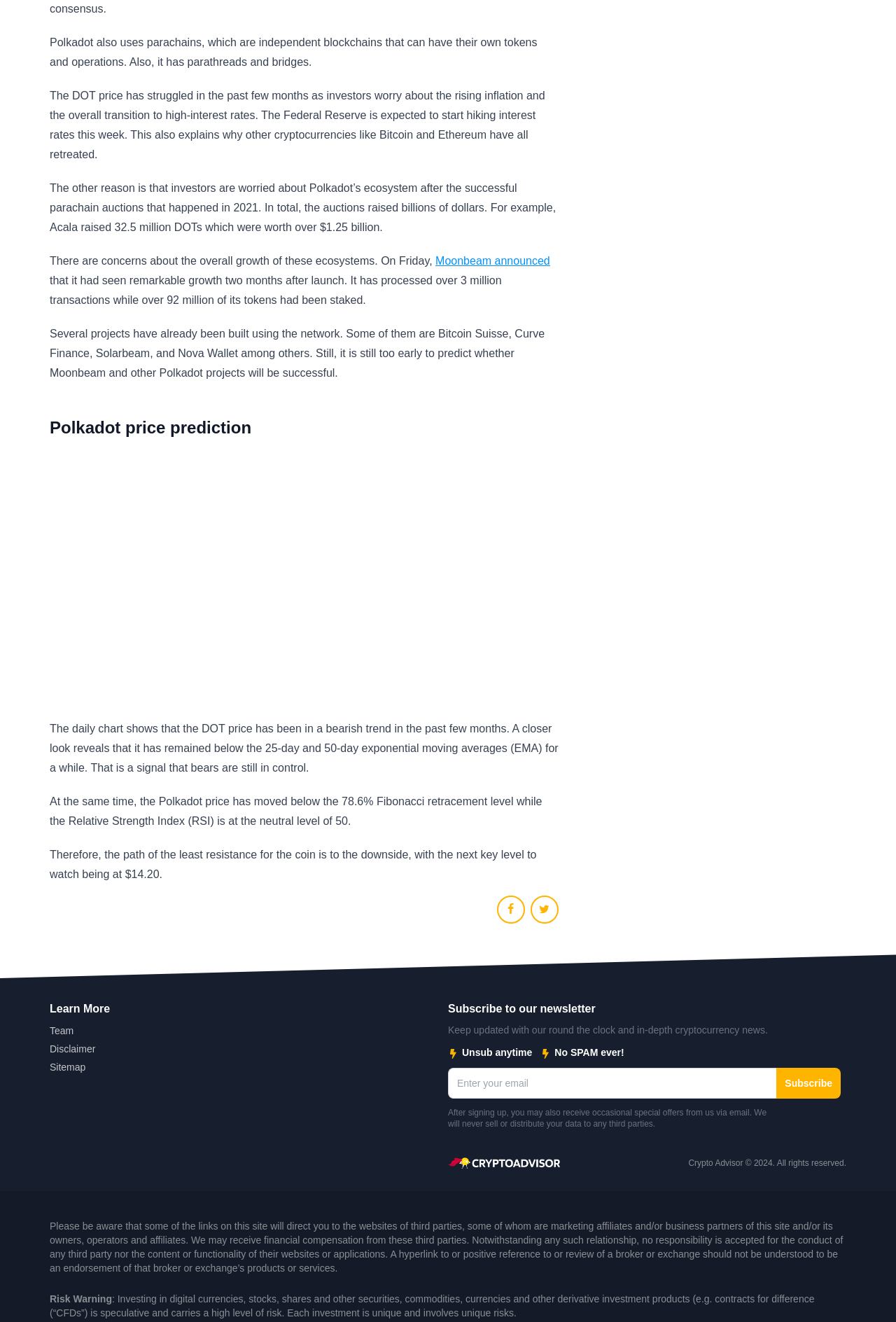What is the warning about investing in digital currencies?
Please provide a detailed answer to the question.

I determined the warning about investing in digital currencies by reading the text 'Risk Warning: Investing in digital currencies, stocks, shares and other securities, commodities, currencies and other derivative investment products (e.g. contracts for difference (“CFDs”) is speculative and carries a high level of risk.' which indicates that investing in digital currencies carries a high level of risk.